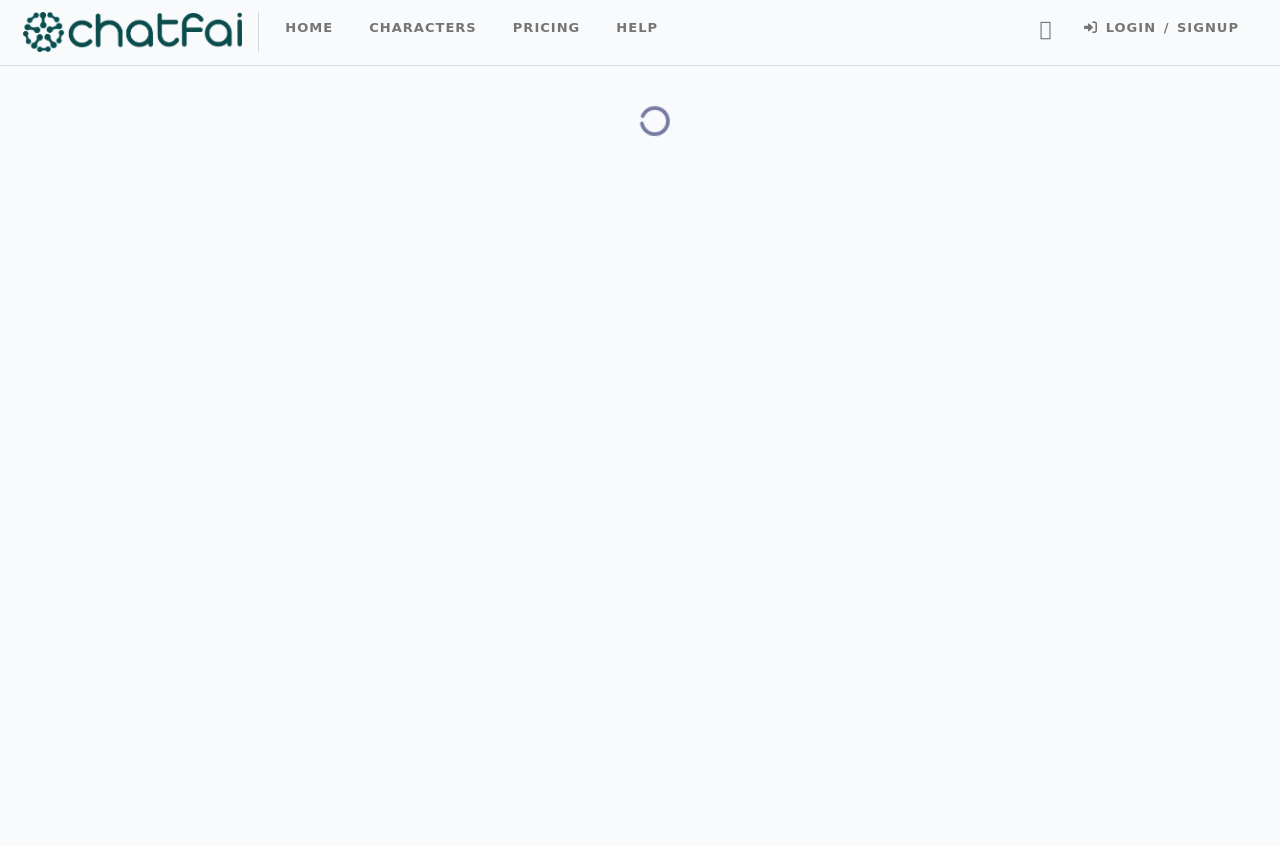Give a one-word or short-phrase answer to the following question: 
What is the first menu item on the top navigation bar?

HOME